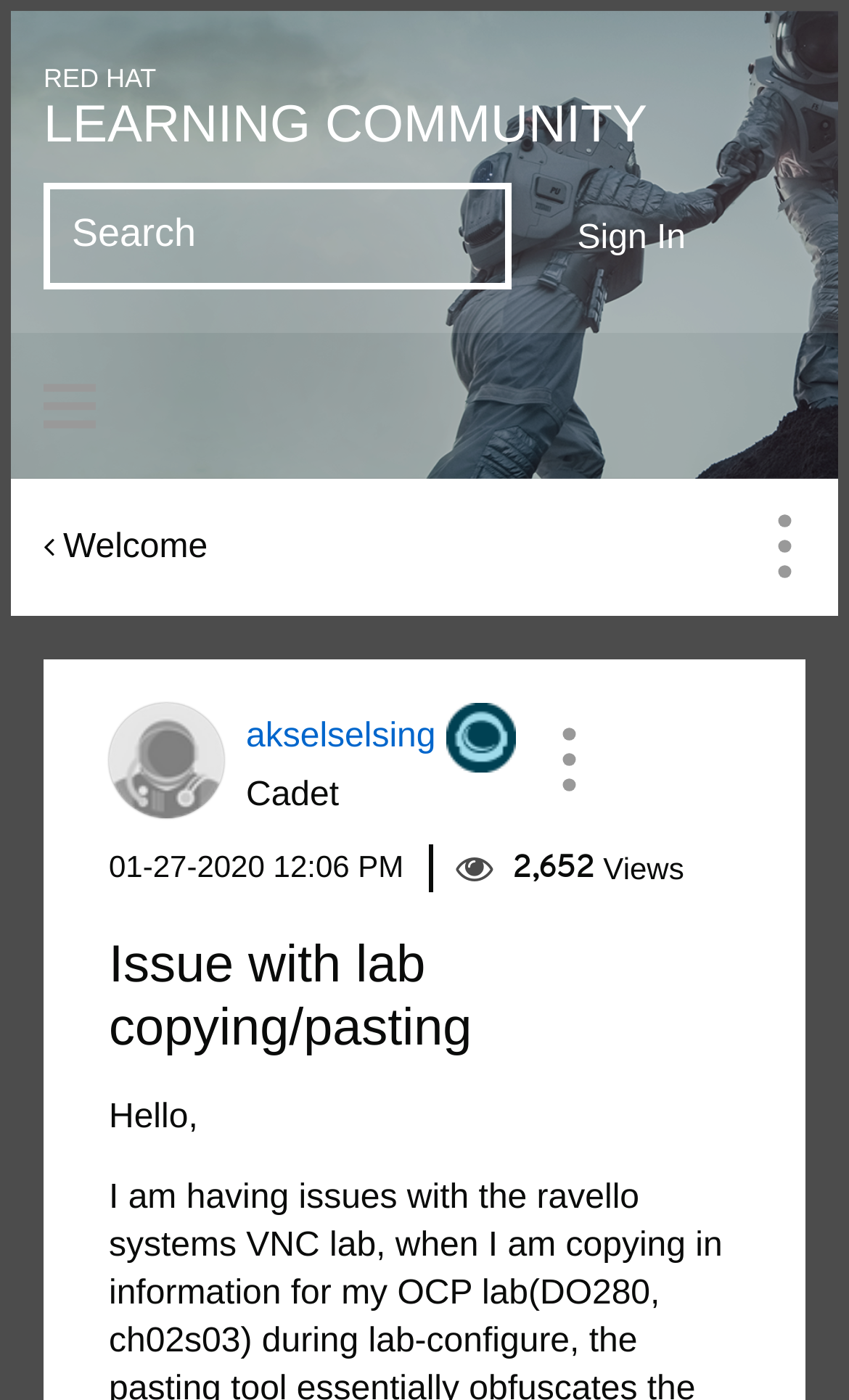What is the username of the profile?
Refer to the screenshot and respond with a concise word or phrase.

akselselsing